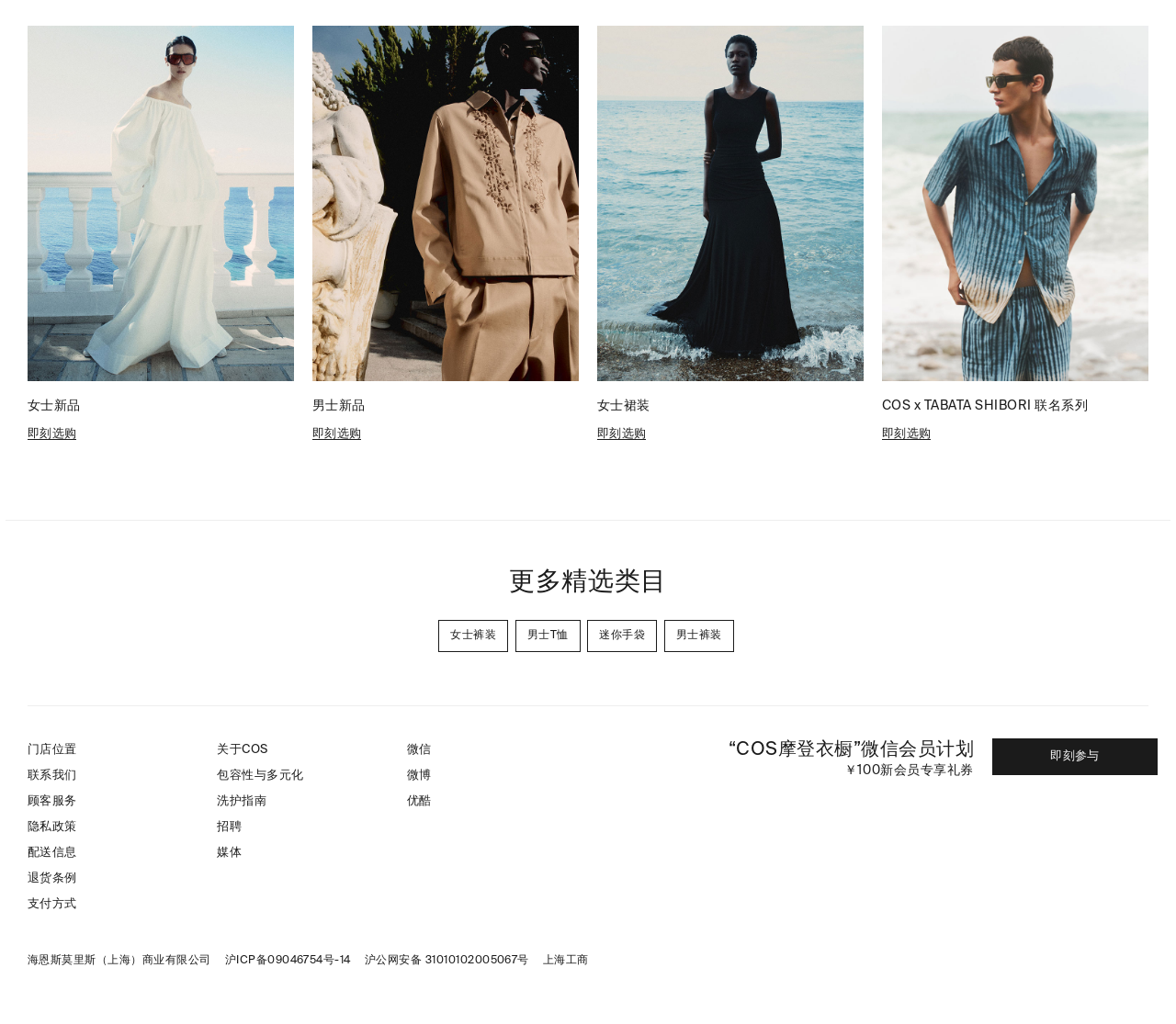Locate the coordinates of the bounding box for the clickable region that fulfills this instruction: "Participate in the COS membership program".

[0.844, 0.721, 0.984, 0.757]